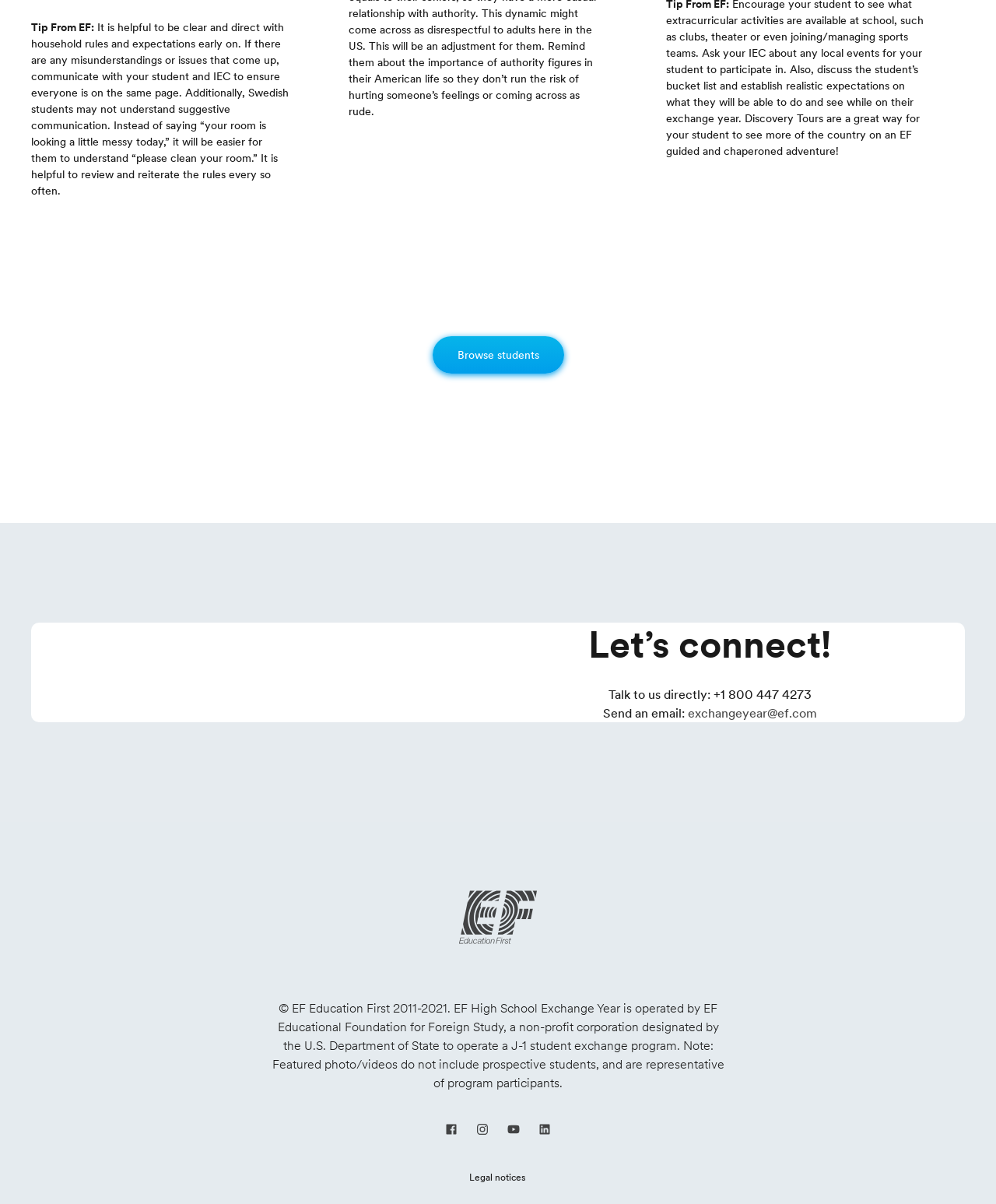Please identify the bounding box coordinates of the element I should click to complete this instruction: 'Go to Homepage'. The coordinates should be given as four float numbers between 0 and 1, like this: [left, top, right, bottom].

[0.461, 0.773, 0.539, 0.787]